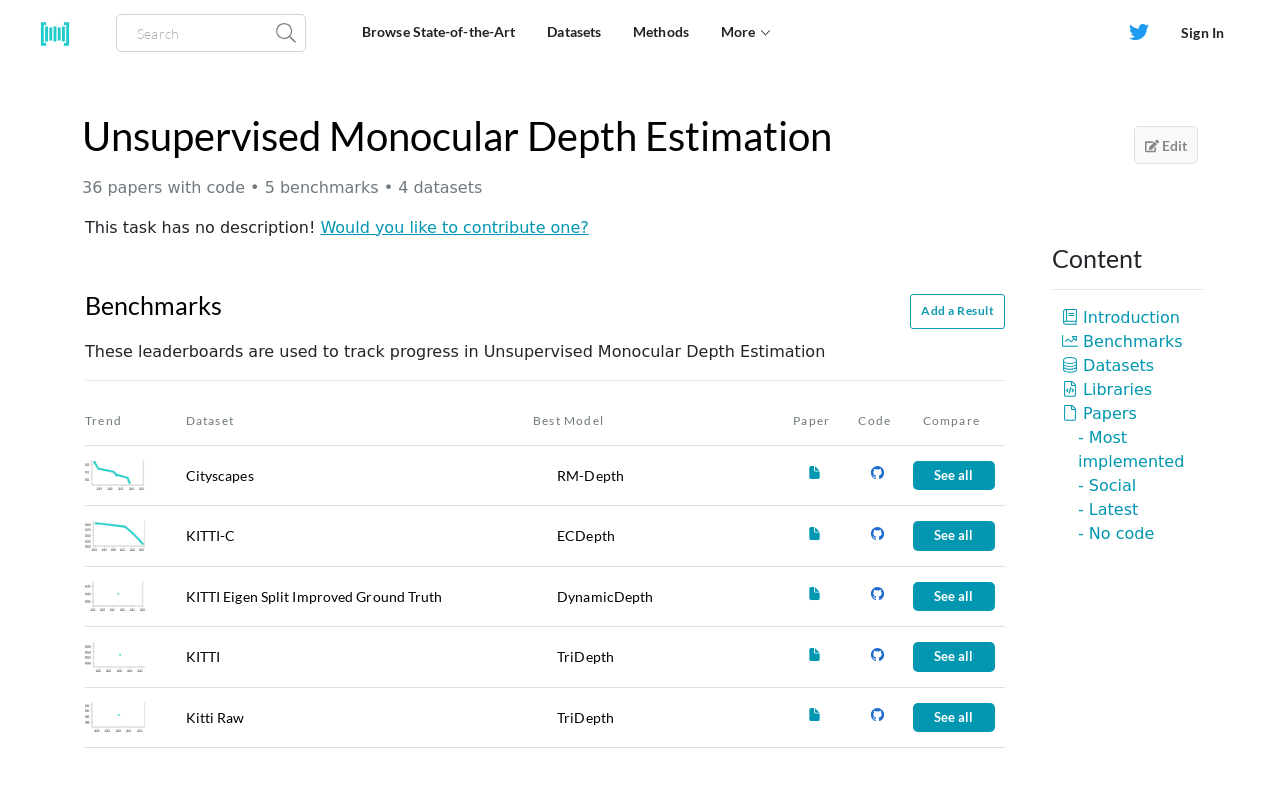Offer a thorough description of the webpage.

This webpage is about Unsupervised Monocular Depth Estimation, a task in computer vision. At the top, there is a search box and a button to the right of it. Below the search box, there are several links, including "Browse State-of-the-Art", "Datasets", "Methods", and "More". To the right of these links, there is a sign-in button.

The main content of the page is divided into two sections. The first section has a heading "Unsupervised Monocular Depth Estimation" and a brief description of the task. Below the description, there is a link to contribute to the task.

The second section is a table displaying benchmarks for the task. The table has six columns: "Trend", "Dataset", "Best Model", "Paper", "Code", and "Compare". There are three rows in the table, each representing a different benchmark. Each row has a link to view more information about the benchmark, and some rows have images associated with them.

At the top right of the page, there is a small image and a link to edit something. Below the main content, there is a separator line, and then a heading "Benchmarks Add a Result".